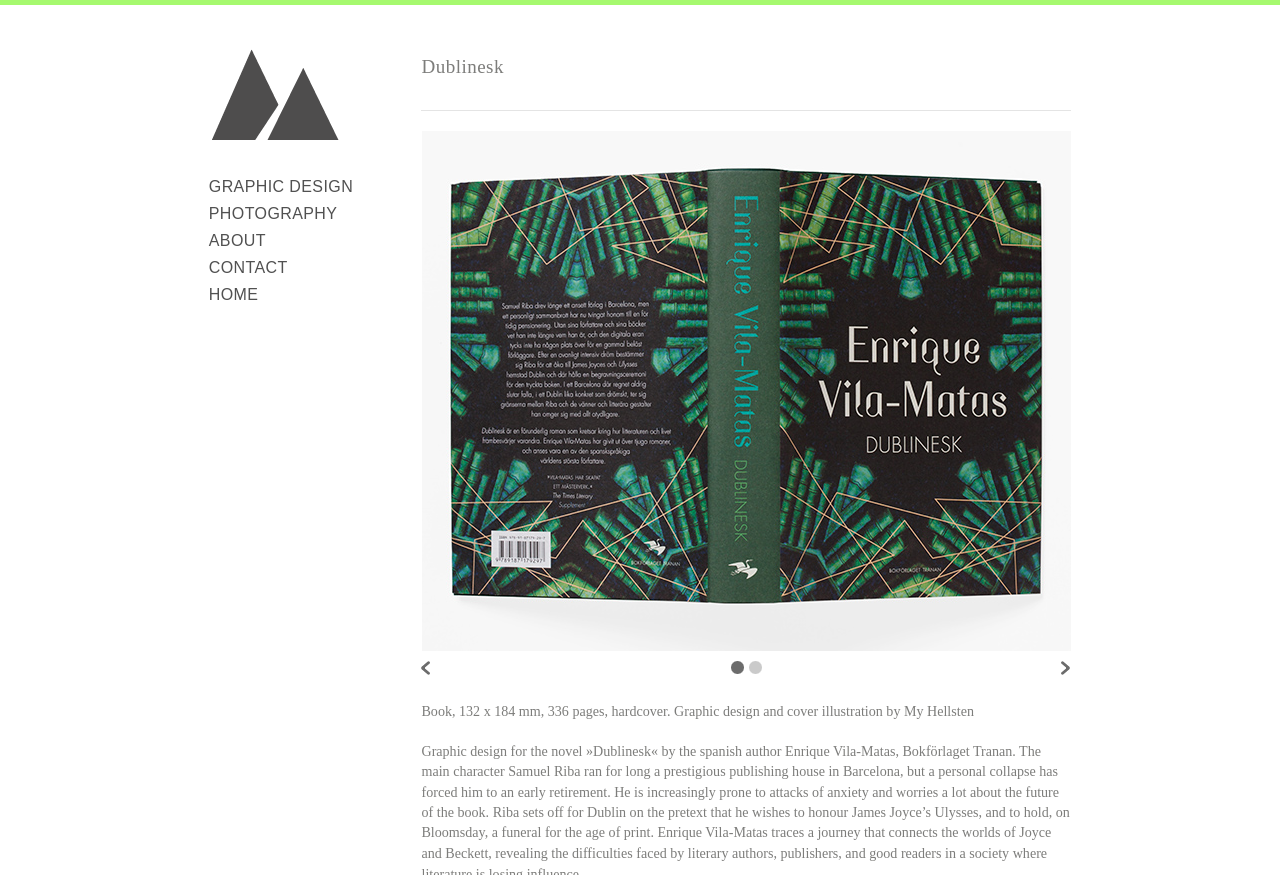Reply to the question with a single word or phrase:
What is the name of the main character in the novel 'Dublinesk'?

Samuel Riba